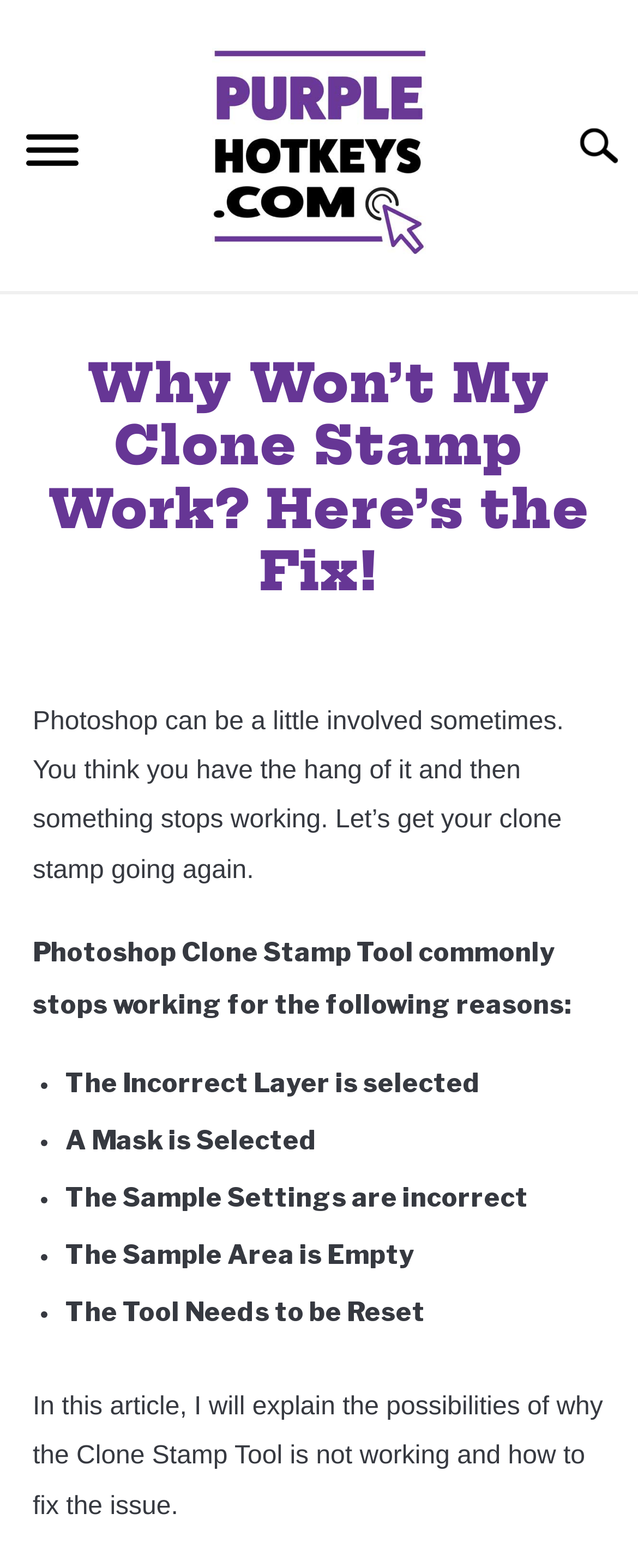Create a detailed summary of all the visual and textual information on the webpage.

This webpage is about troubleshooting the Clone Stamp Tool in Photoshop. At the top left corner, there is a button labeled "Menu" and a link to the Purple Hotkeys Logo, which is an image. Below the logo, there is a navigation menu with links to "HOME", "INDESIGN", "PHOTOSHOP", "ILLUSTRATOR", and "FAQ", each accompanied by a "SUBMENU TOGGLE" button.

The main content of the page is divided into sections. The first section has a heading "Why Won’t My Clone Stamp Work? Here’s the Fix!" followed by the author's name, "Tara Cunningham", and a brief introduction to the topic. The introduction explains that Photoshop can be complex and sometimes the Clone Stamp Tool stops working.

The next section lists the common reasons why the Clone Stamp Tool stops working, including incorrect layer selection, mask selection, incorrect sample settings, empty sample area, and the need to reset the tool. Each reason is marked with a bullet point and has a brief description.

Finally, there is a concluding paragraph that summarizes the purpose of the article, which is to explain the possible reasons for the Clone Stamp Tool not working and how to fix the issue.